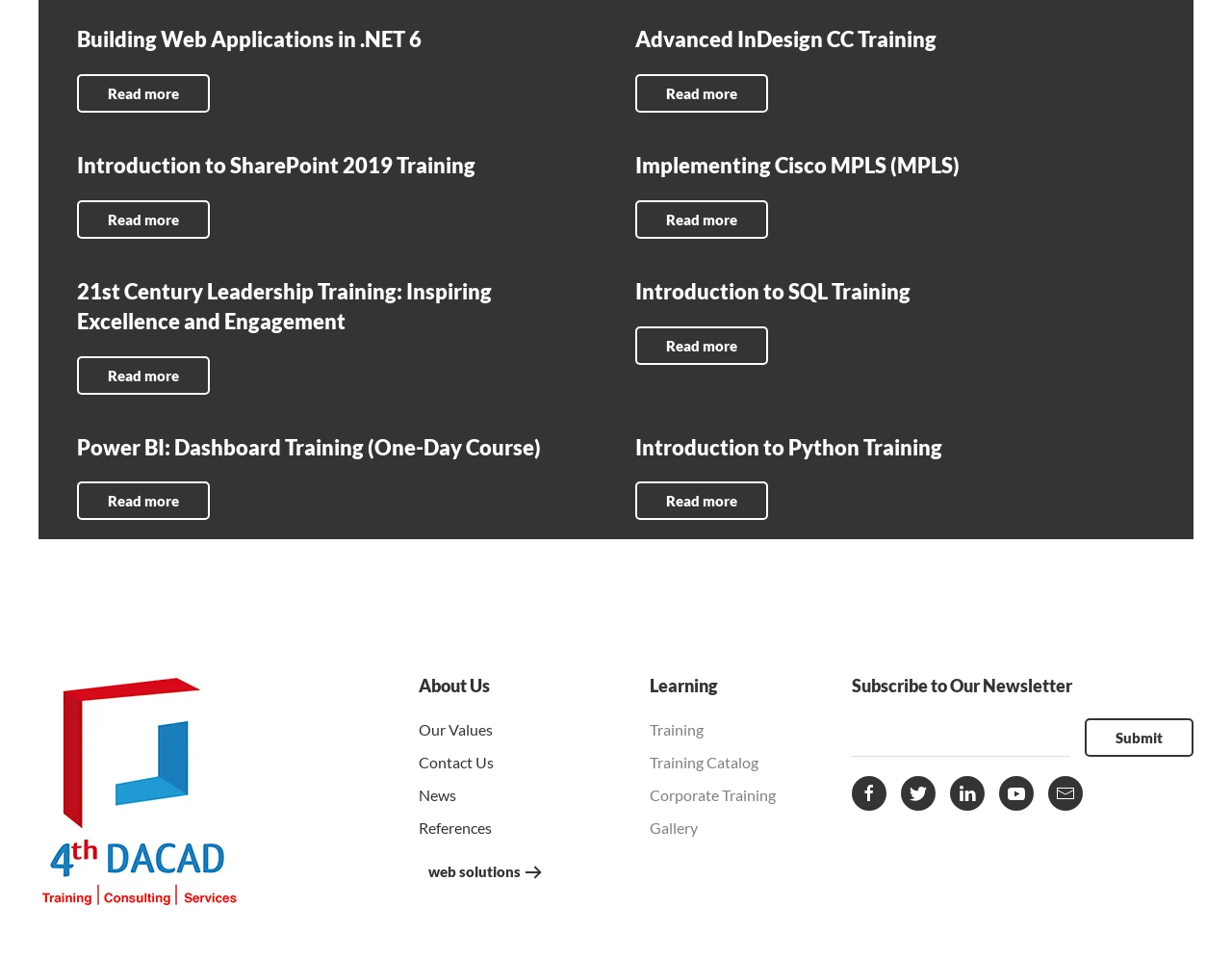Please respond to the question with a concise word or phrase:
What is the category of the 'Introduction to SharePoint 2019 Training' heading?

Learning